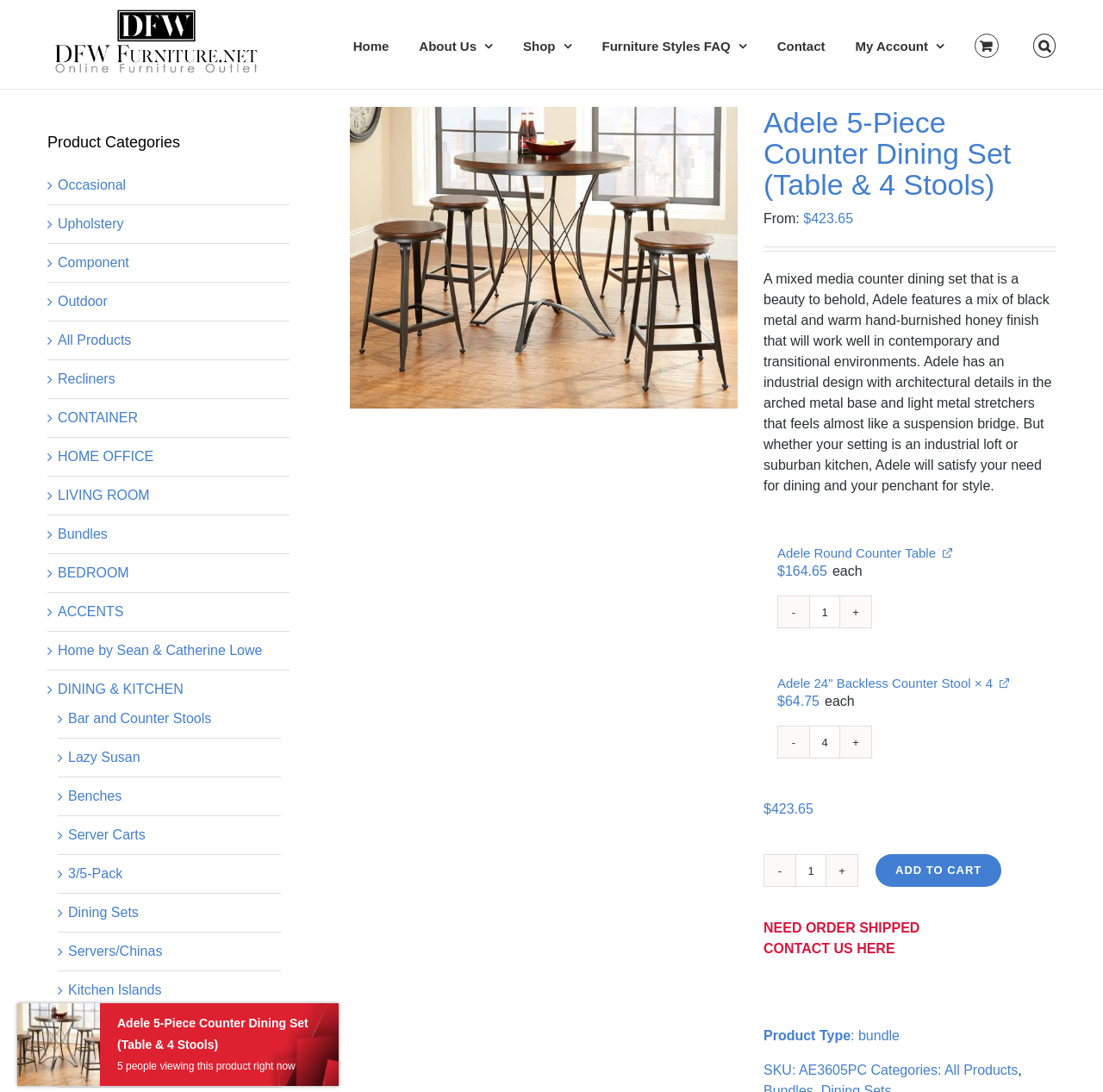Find the bounding box coordinates of the element to click in order to complete this instruction: "Go to 'Home' page". The bounding box coordinates must be four float numbers between 0 and 1, denoted as [left, top, right, bottom].

[0.32, 0.0, 0.353, 0.081]